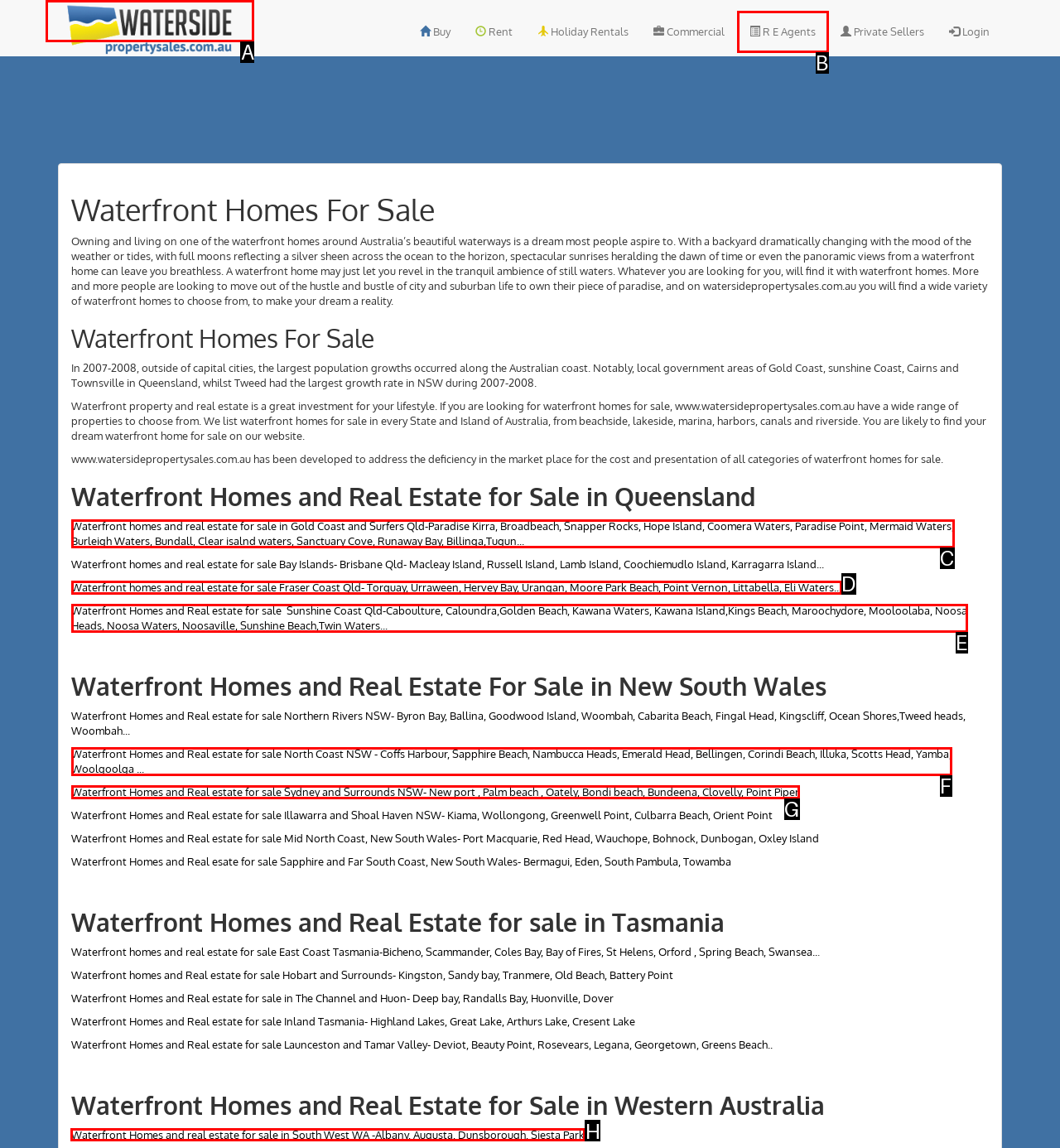Provide the letter of the HTML element that you need to click on to perform the task: Click on the 'Waterfront Homes and Real estate for sale in South West WA' link.
Answer with the letter corresponding to the correct option.

H